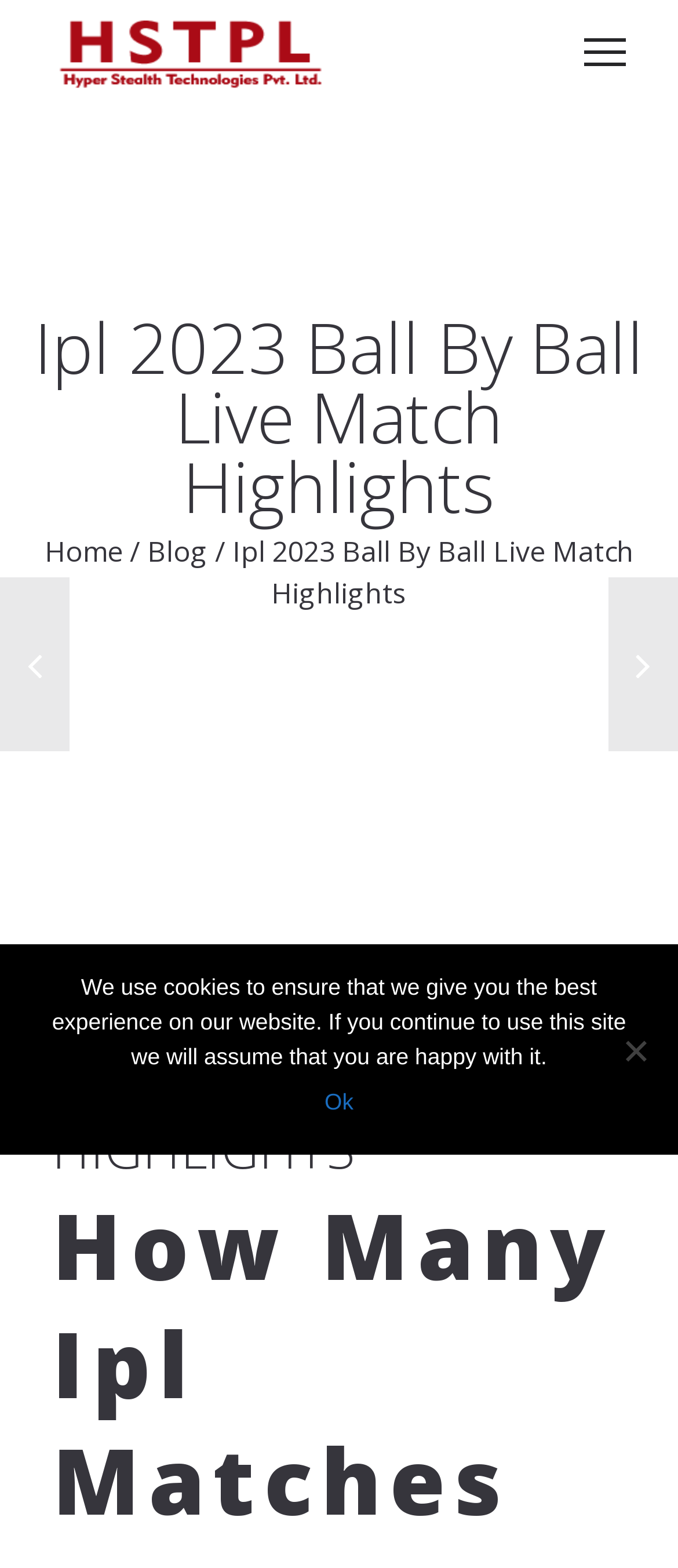Using the details from the image, please elaborate on the following question: How many images are there in the top-left corner?

There are two images in the top-left corner of the webpage, both of which are logos of 'Hyper Stealth Technologies Pvt. Ltd.', and are displayed alongside the company name.